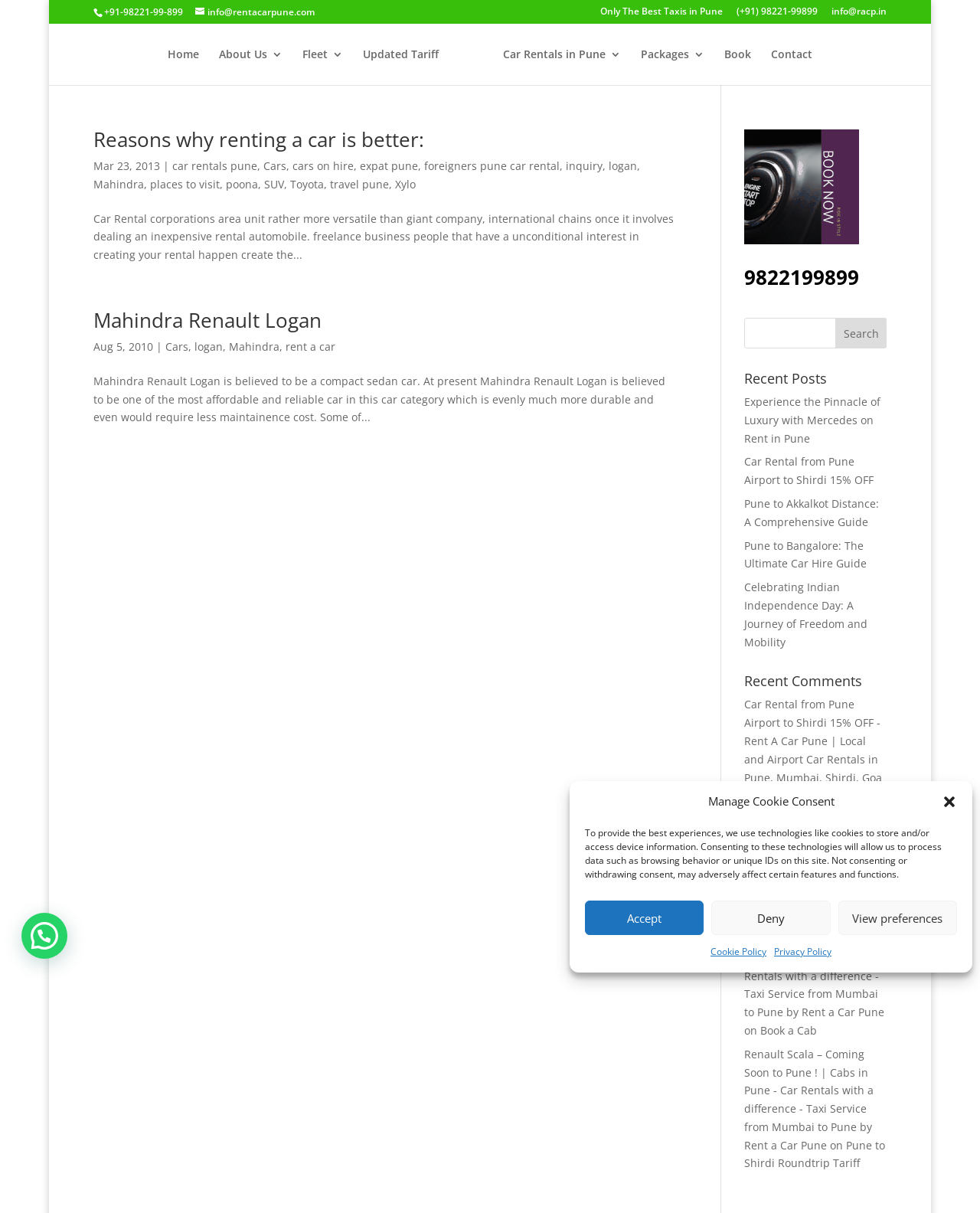What is the topic of the article with the heading 'Reasons why renting a car is better:'?
Please answer using one word or phrase, based on the screenshot.

Car rentals